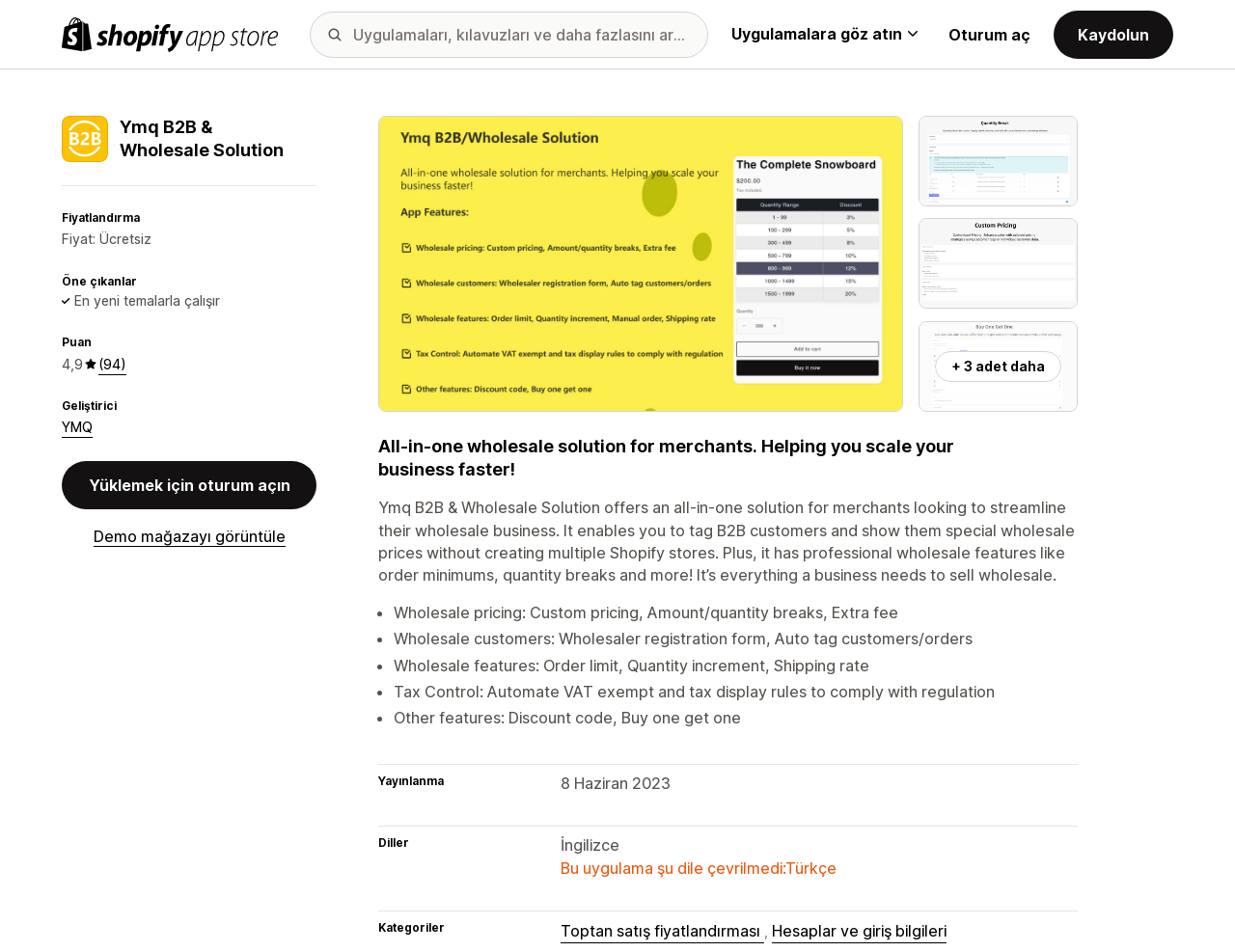Please mark the clickable region by giving the bounding box coordinates needed to complete this instruction: "View demo store".

[0.075, 0.555, 0.231, 0.574]